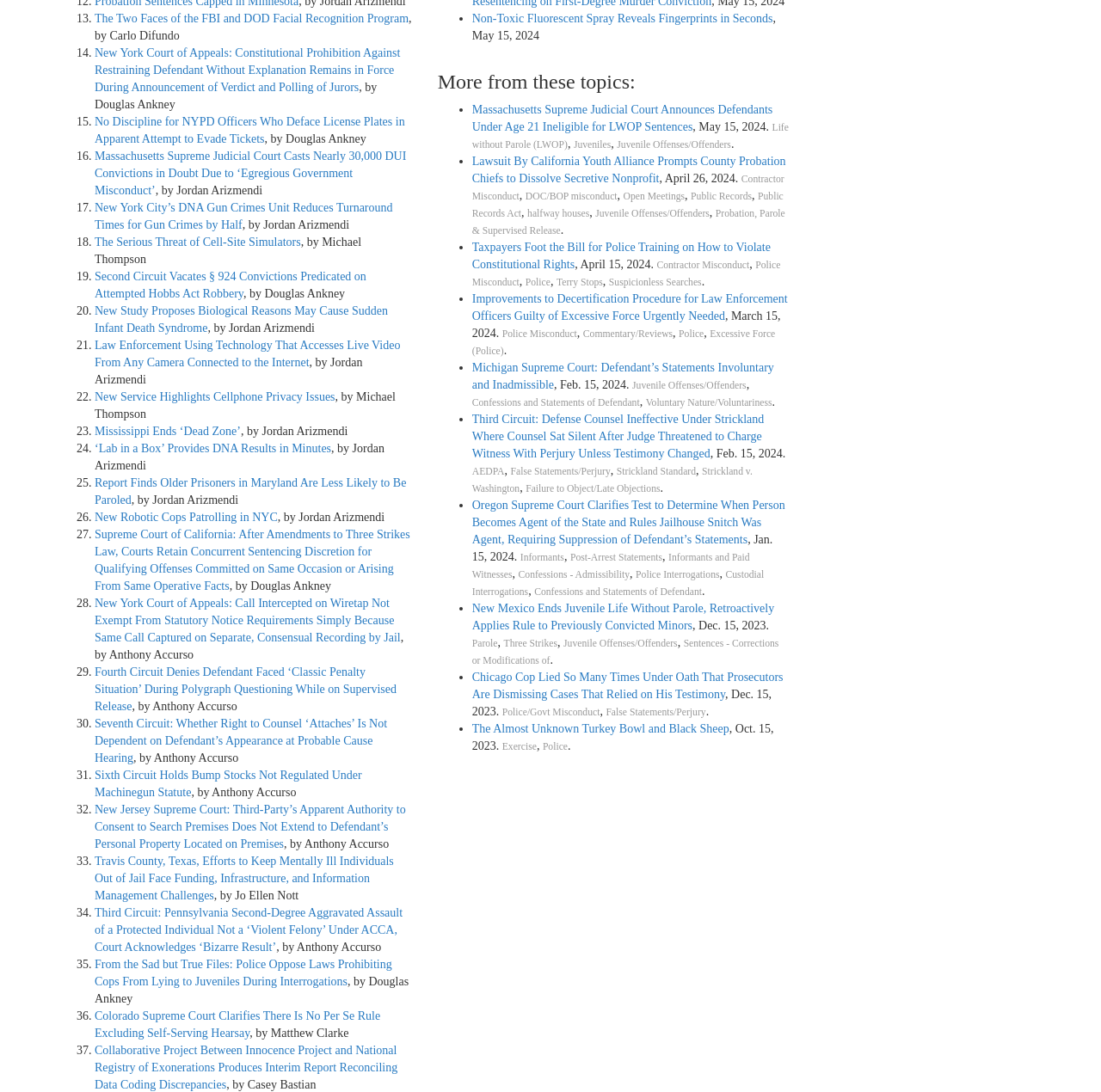Please predict the bounding box coordinates of the element's region where a click is necessary to complete the following instruction: "Click the link 'Non-Toxic Fluorescent Spray Reveals Fingerprints in Seconds'". The coordinates should be represented by four float numbers between 0 and 1, i.e., [left, top, right, bottom].

[0.429, 0.011, 0.702, 0.023]